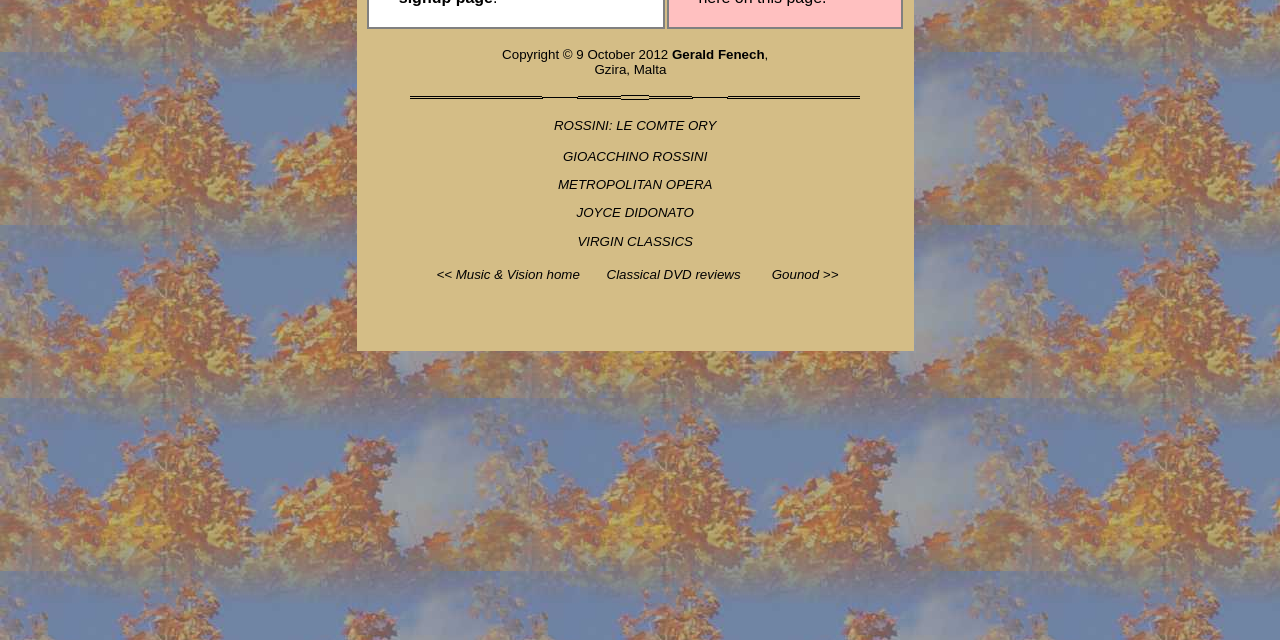Find the bounding box coordinates for the HTML element described in this sentence: "Classical DVD reviews". Provide the coordinates as four float numbers between 0 and 1, in the format [left, top, right, bottom].

[0.474, 0.417, 0.579, 0.44]